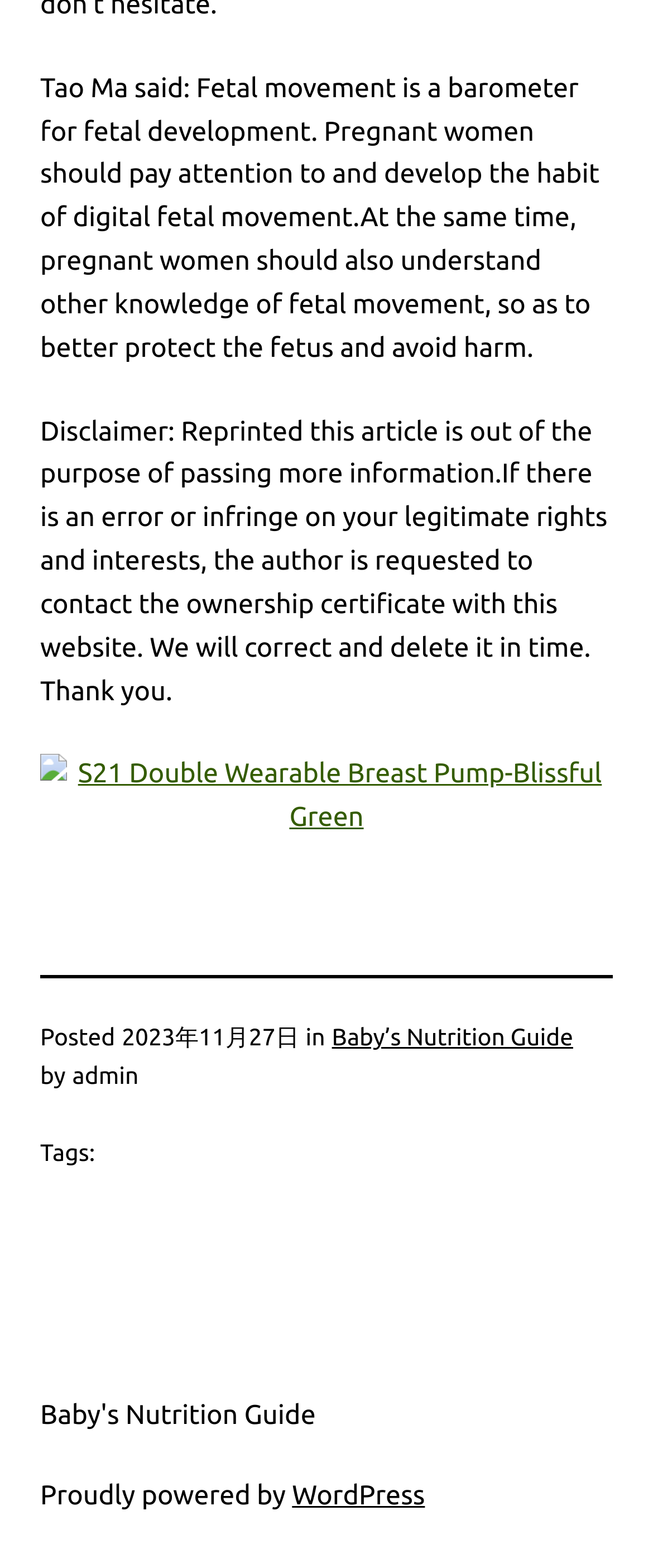Refer to the screenshot and answer the following question in detail:
What is the topic of the article?

The topic of the article can be determined by reading the first StaticText element, which says 'Tao Ma said: Fetal movement is a barometer for fetal development. Pregnant women should pay attention to and develop the habit of digital fetal movement.At the same time, pregnant women should also understand other knowledge of fetal movement, so as to better protect the fetus and avoid harm.' This indicates that the article is discussing fetal movement and its importance during pregnancy.